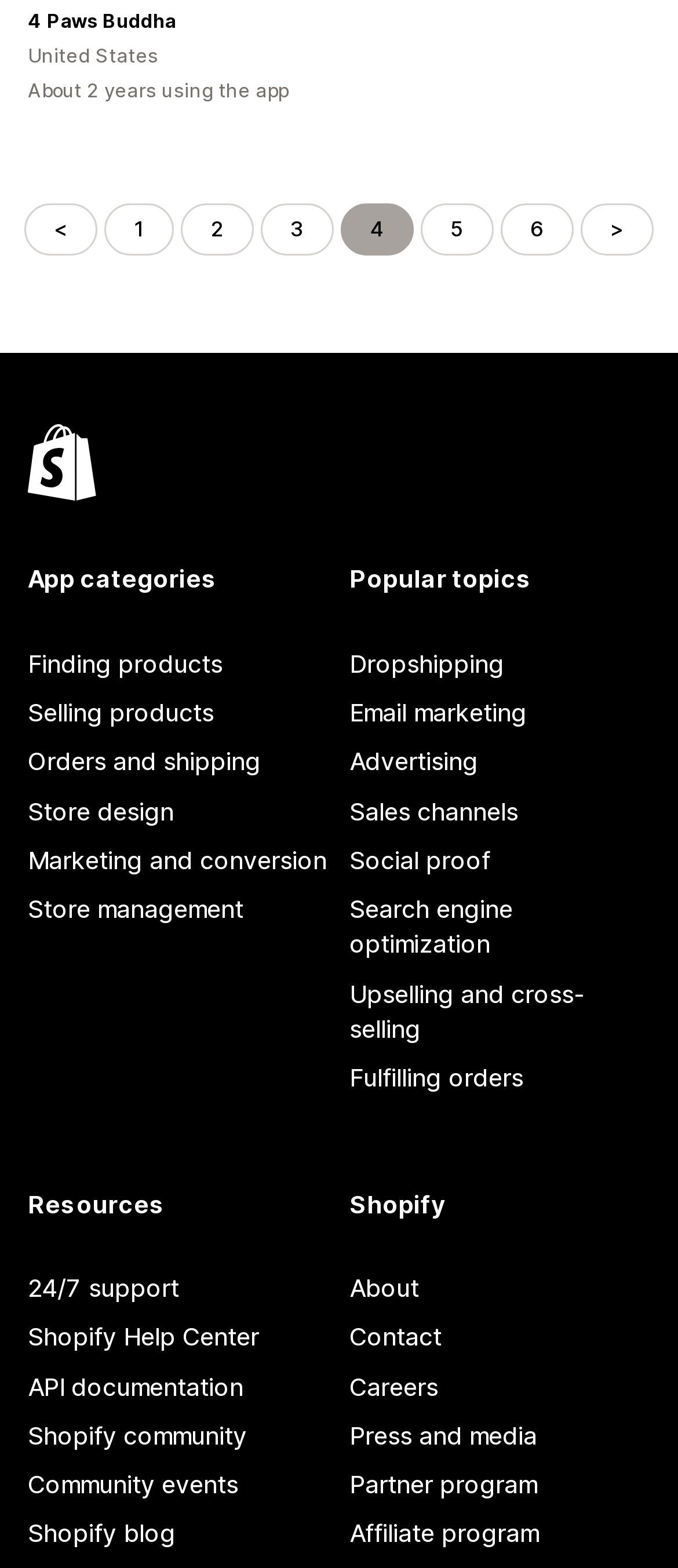What is the purpose of the '24/7 support' link?
Provide a thorough and detailed answer to the question.

The link '24/7 support' is listed under the heading 'Resources', which suggests that it is a link to get support from the app or its developers, available 24 hours a day, 7 days a week.